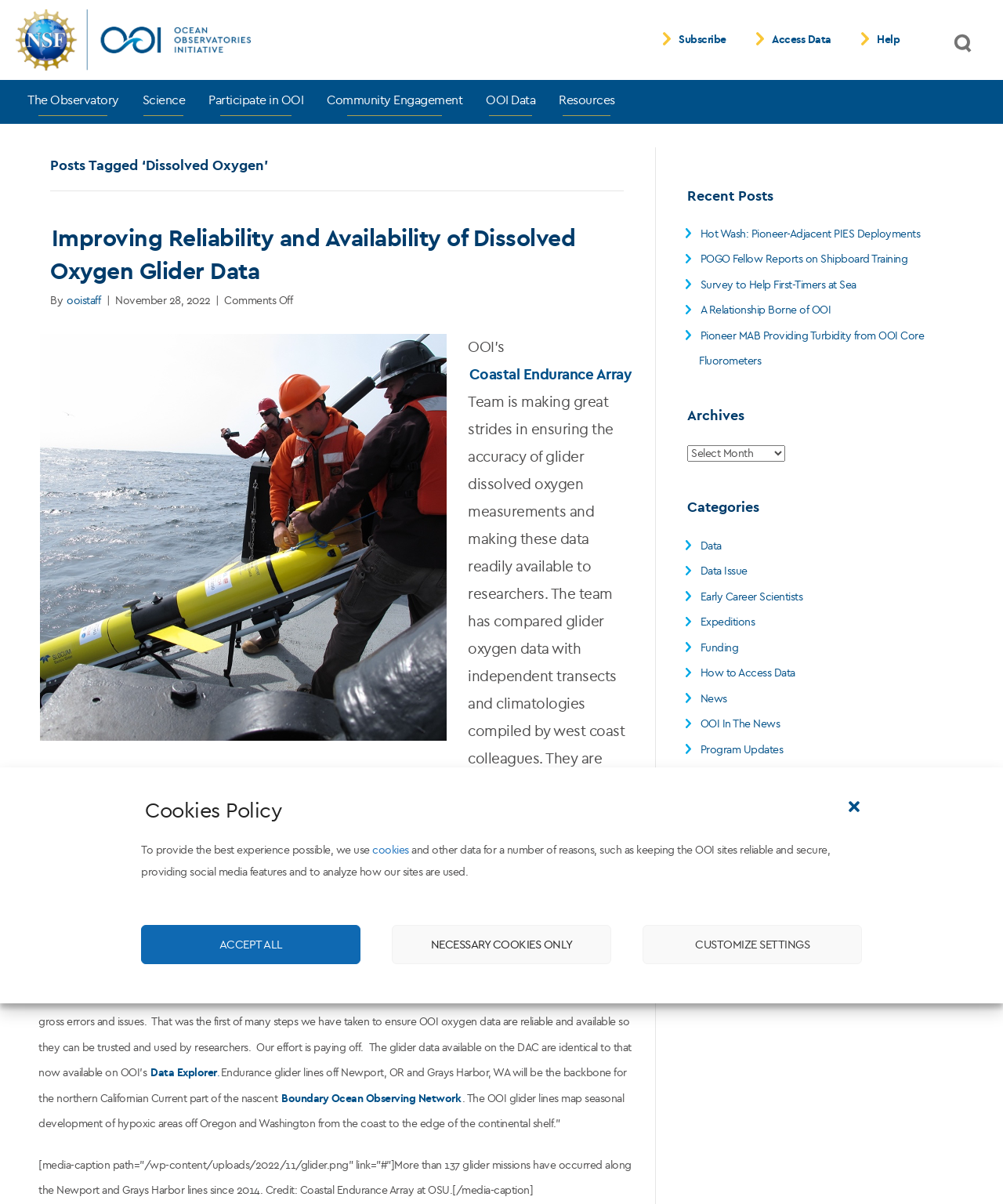Can you specify the bounding box coordinates of the area that needs to be clicked to fulfill the following instruction: "Open the site search"?

[0.949, 0.027, 0.973, 0.046]